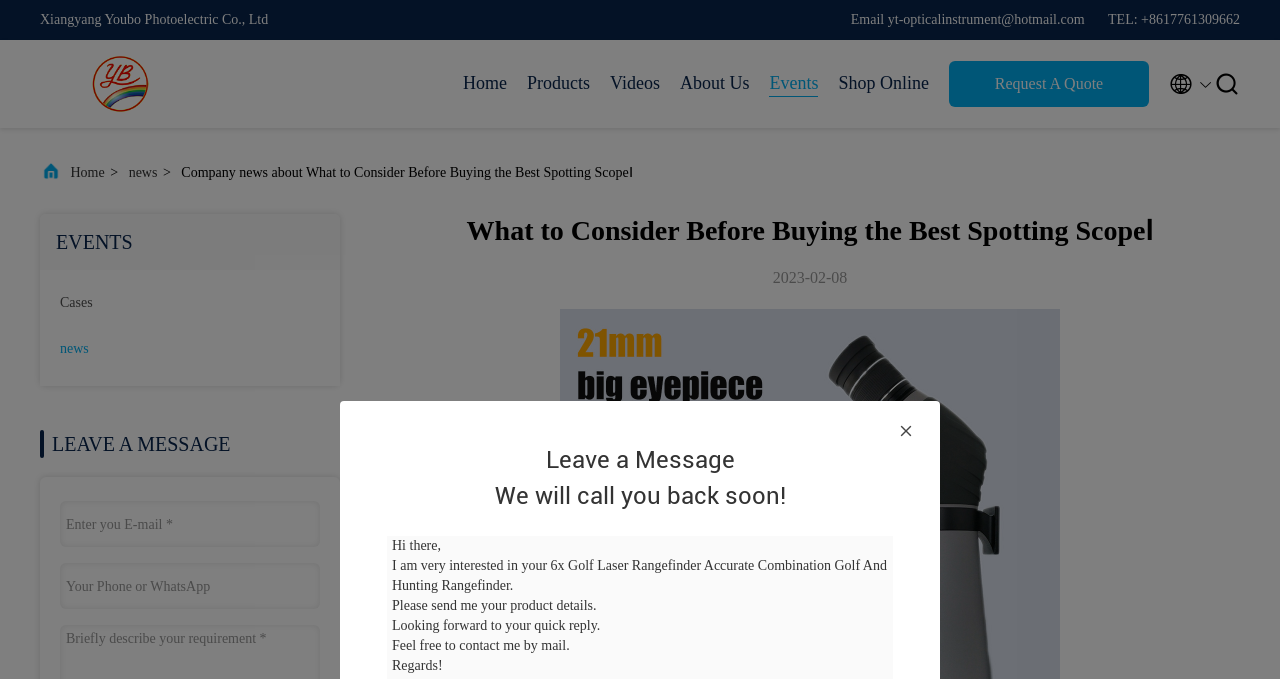Kindly provide the bounding box coordinates of the section you need to click on to fulfill the given instruction: "Click the 'Home' link".

[0.362, 0.103, 0.396, 0.143]